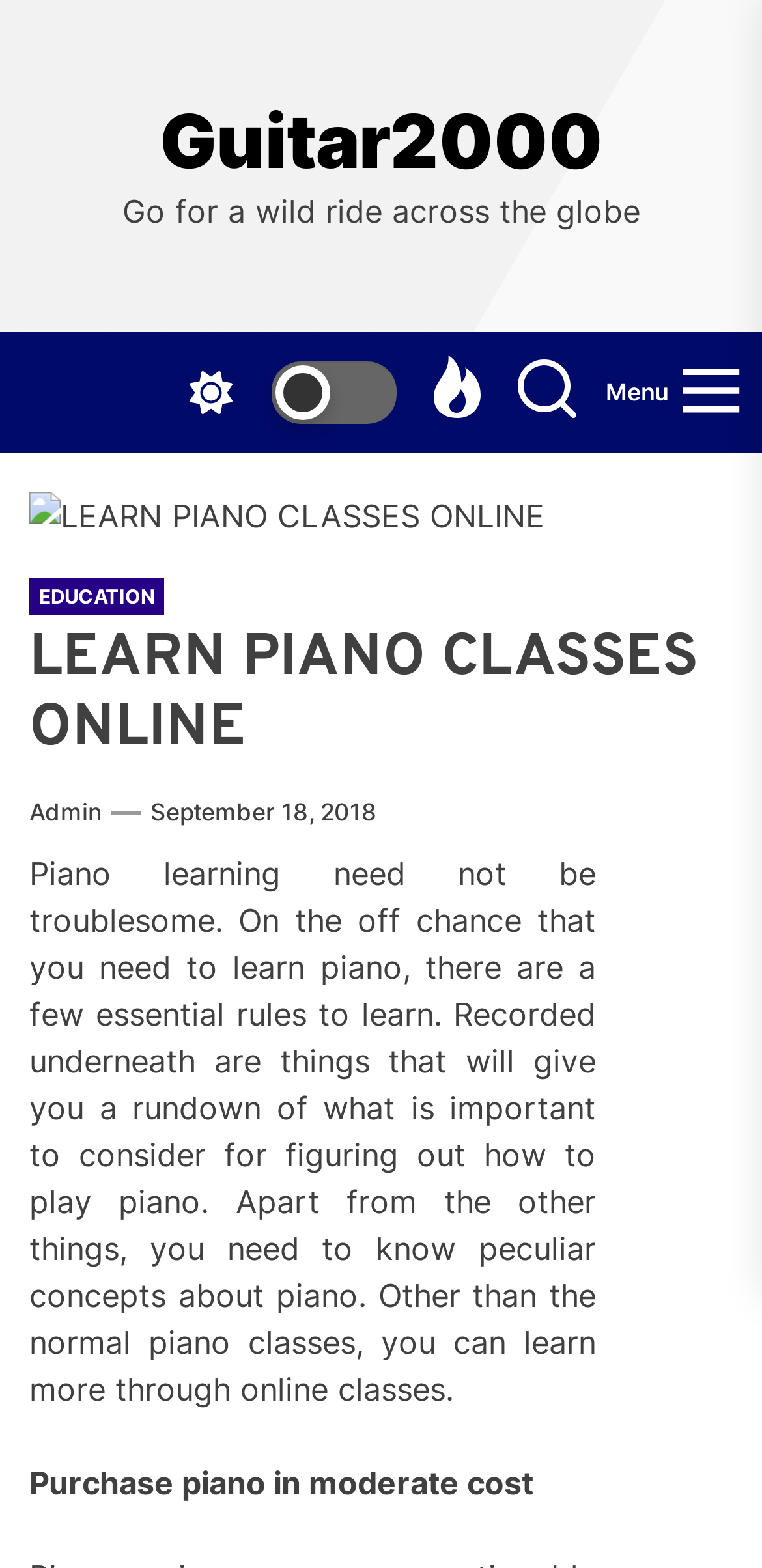Please locate the bounding box coordinates of the element that should be clicked to complete the given instruction: "Click the EDUCATION link".

[0.038, 0.368, 0.215, 0.392]